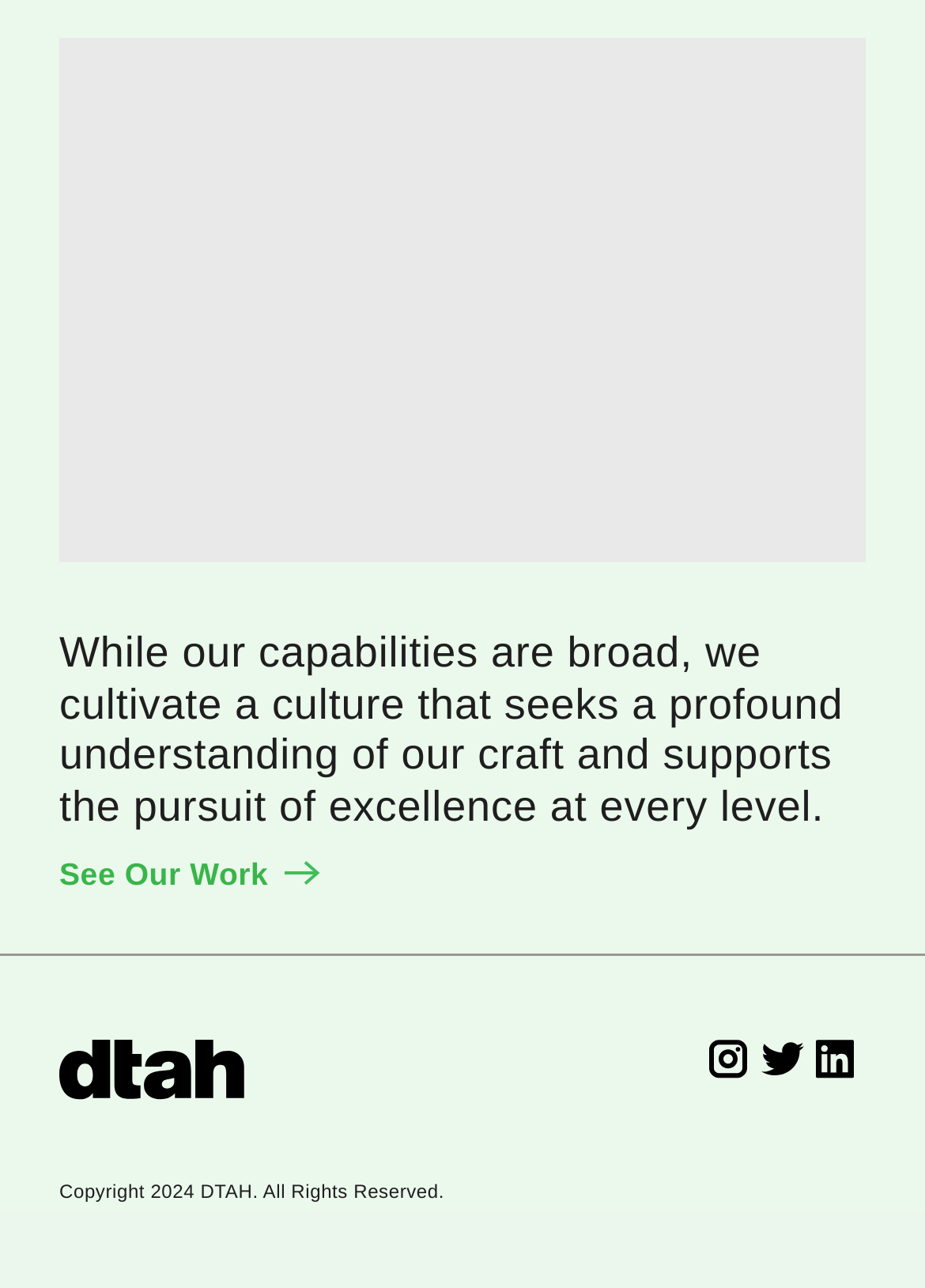Show the bounding box coordinates for the HTML element as described: "alt="DTAH Logo"".

[0.064, 0.841, 0.264, 0.861]